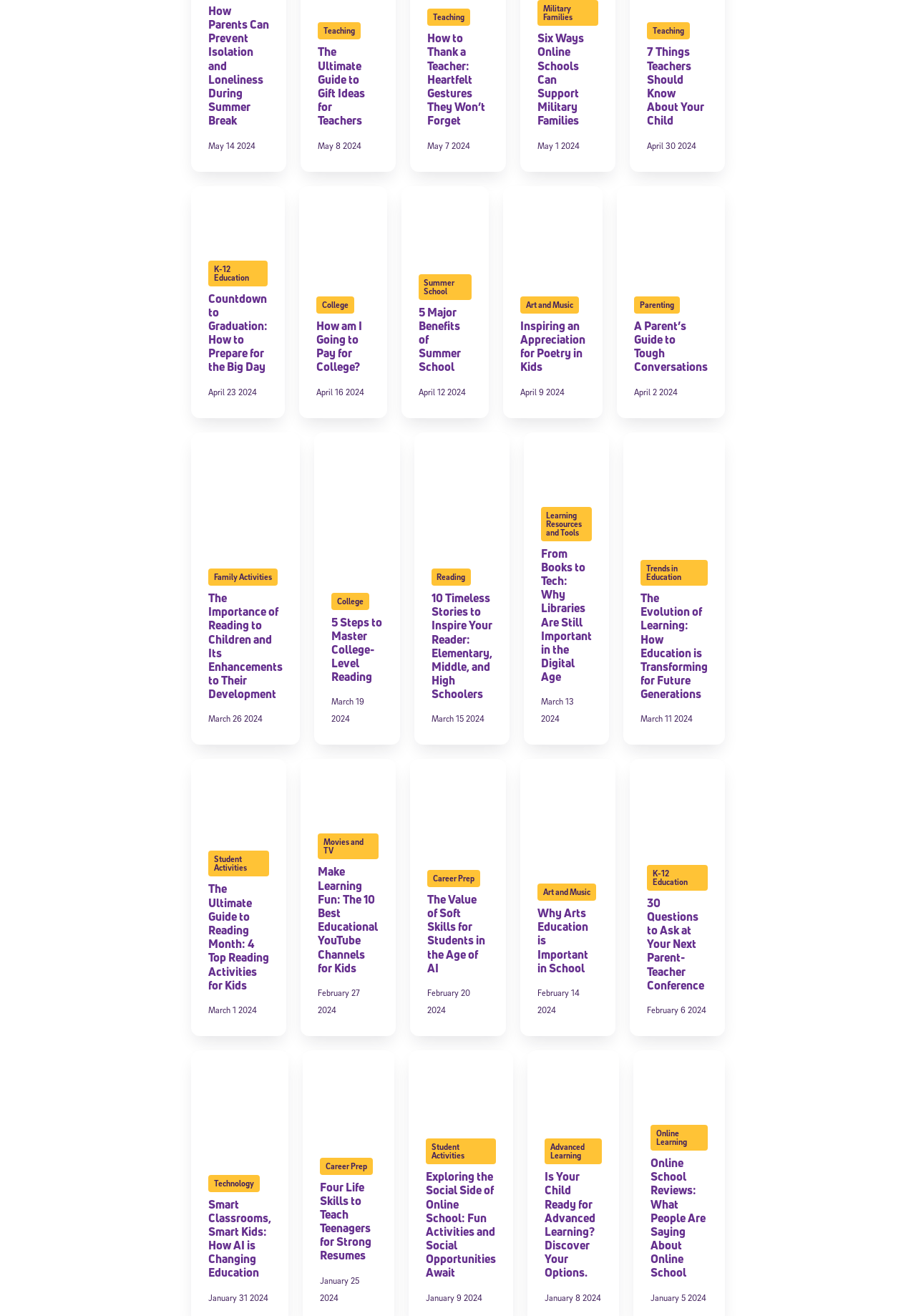Indicate the bounding box coordinates of the clickable region to achieve the following instruction: "View the image 'A group of high school graduates stand together with their diplomas'."

[0.209, 0.141, 0.311, 0.185]